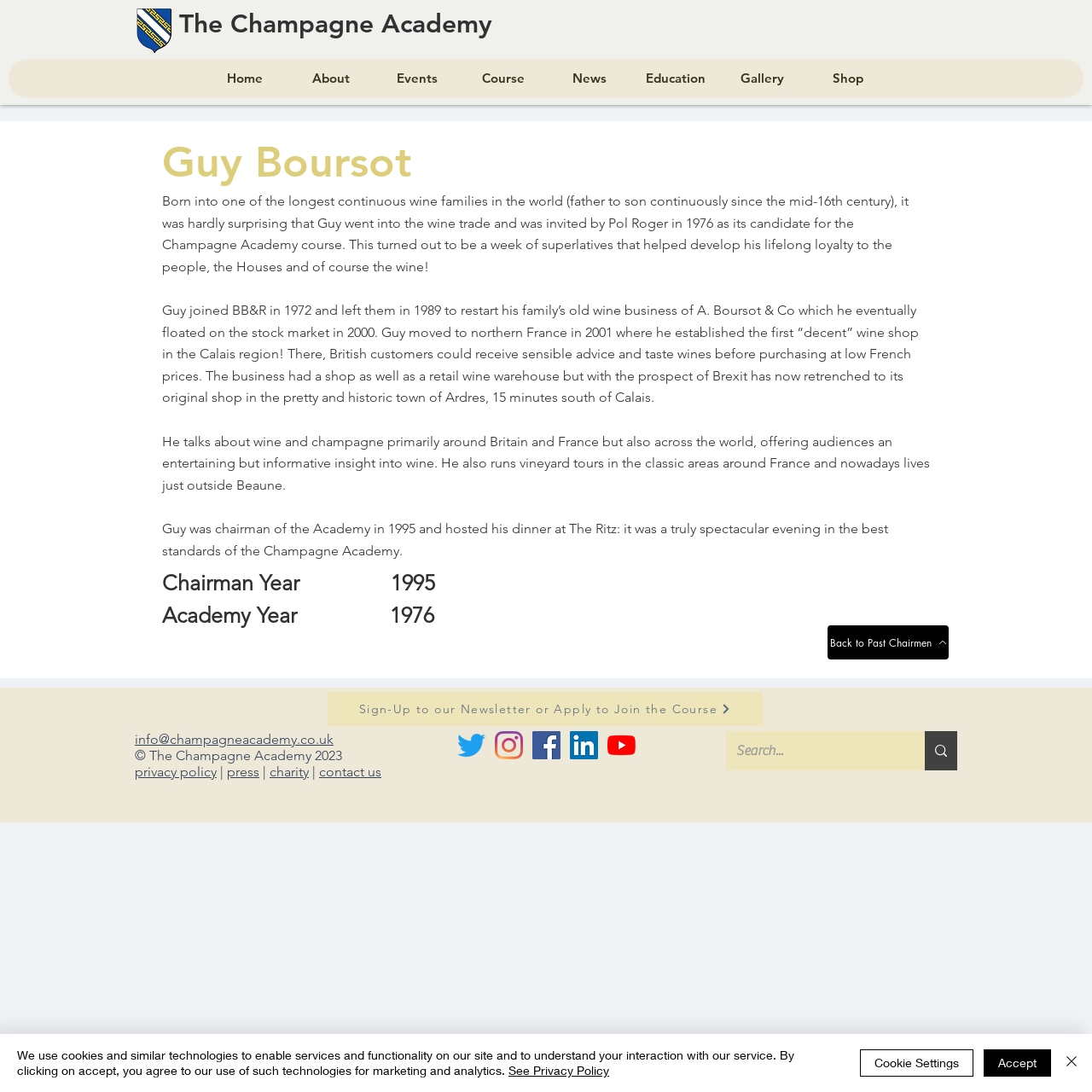Find the bounding box coordinates of the clickable area that will achieve the following instruction: "Click the 'Sign-Up to our Newsletter or Apply to Join the Course' link".

[0.3, 0.634, 0.698, 0.665]